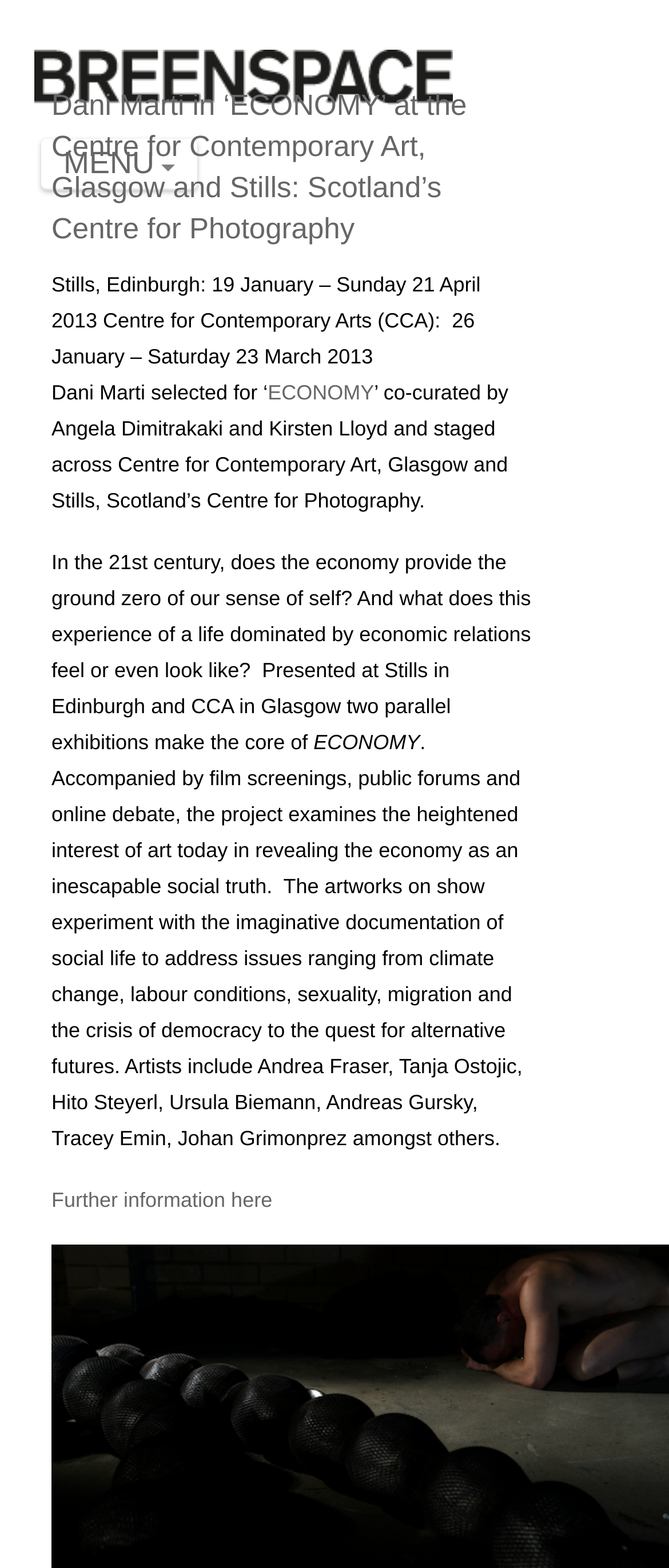What is the name of the exhibition?
Based on the screenshot, provide your answer in one word or phrase.

ECONOMY